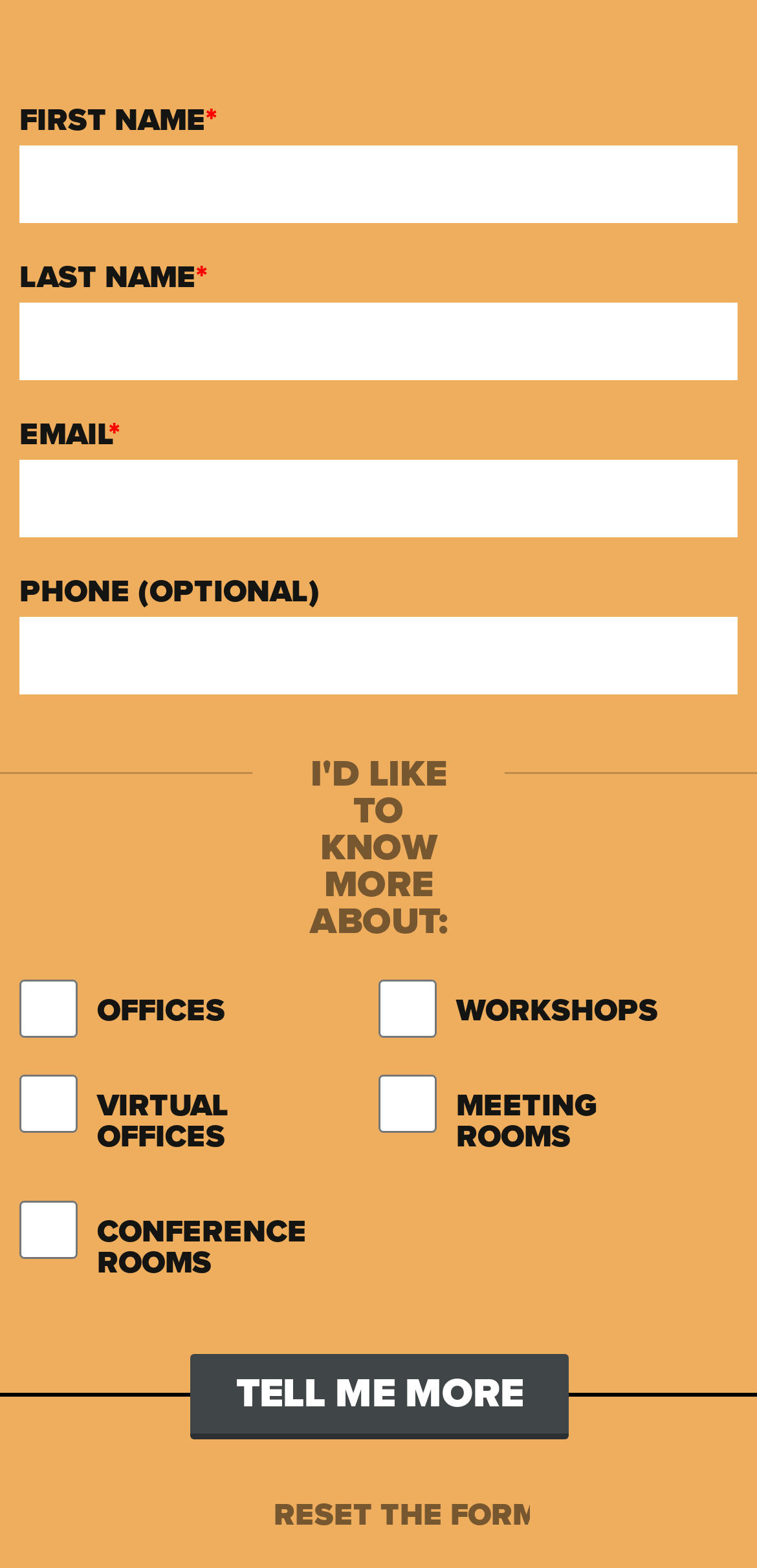Answer the question using only a single word or phrase: 
How many buttons are there?

2